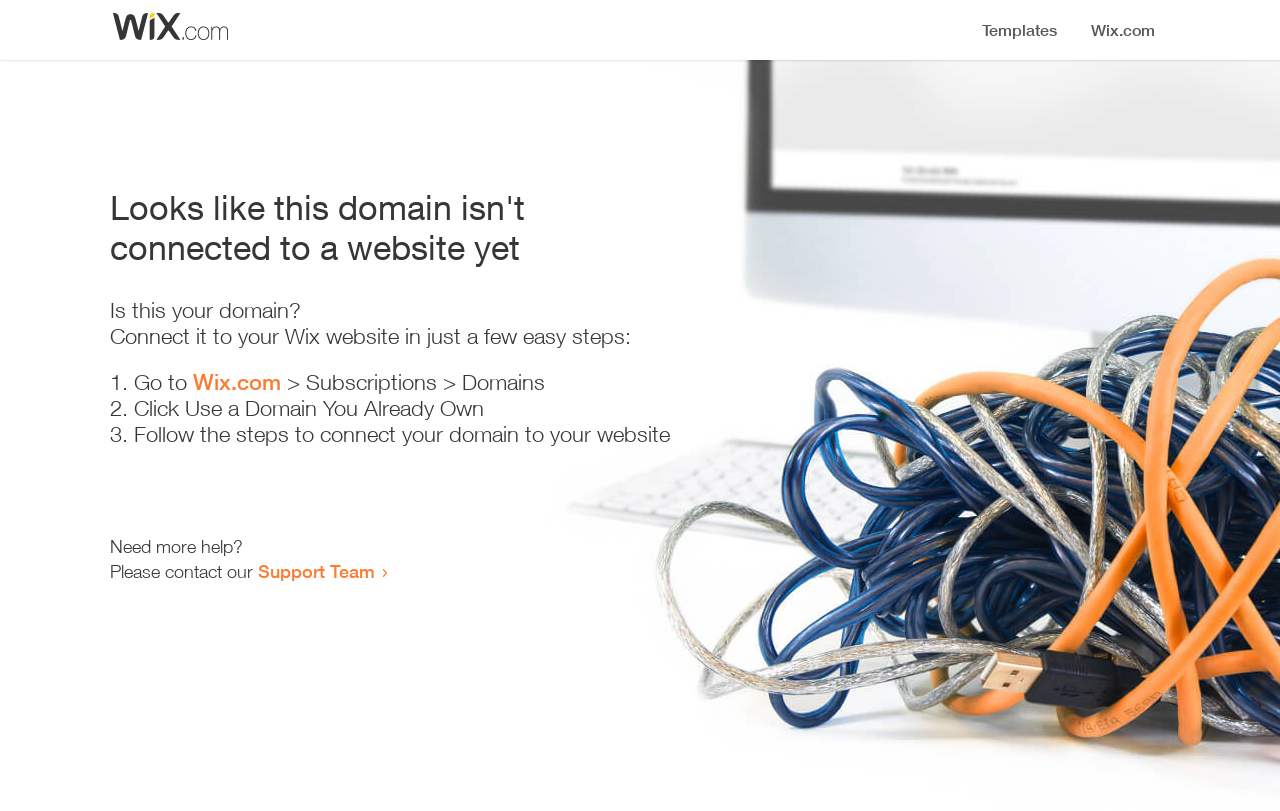Offer a meticulous description of the webpage's structure and content.

The webpage appears to be an error page, indicating that a domain is not connected to a website yet. At the top, there is a small image, likely a logo or icon. Below the image, a prominent heading reads "Looks like this domain isn't connected to a website yet". 

Underneath the heading, there is a series of instructions to connect the domain to a Wix website. The instructions are divided into three steps, each marked with a numbered list marker (1., 2., and 3.). The first step involves going to Wix.com, specifically the Subscriptions > Domains section. The second step is to click "Use a Domain You Already Own", and the third step is to follow the instructions to connect the domain to the website. 

At the bottom of the page, there is a section offering additional help, with a message "Need more help?" followed by an invitation to contact the Support Team, which is a clickable link.